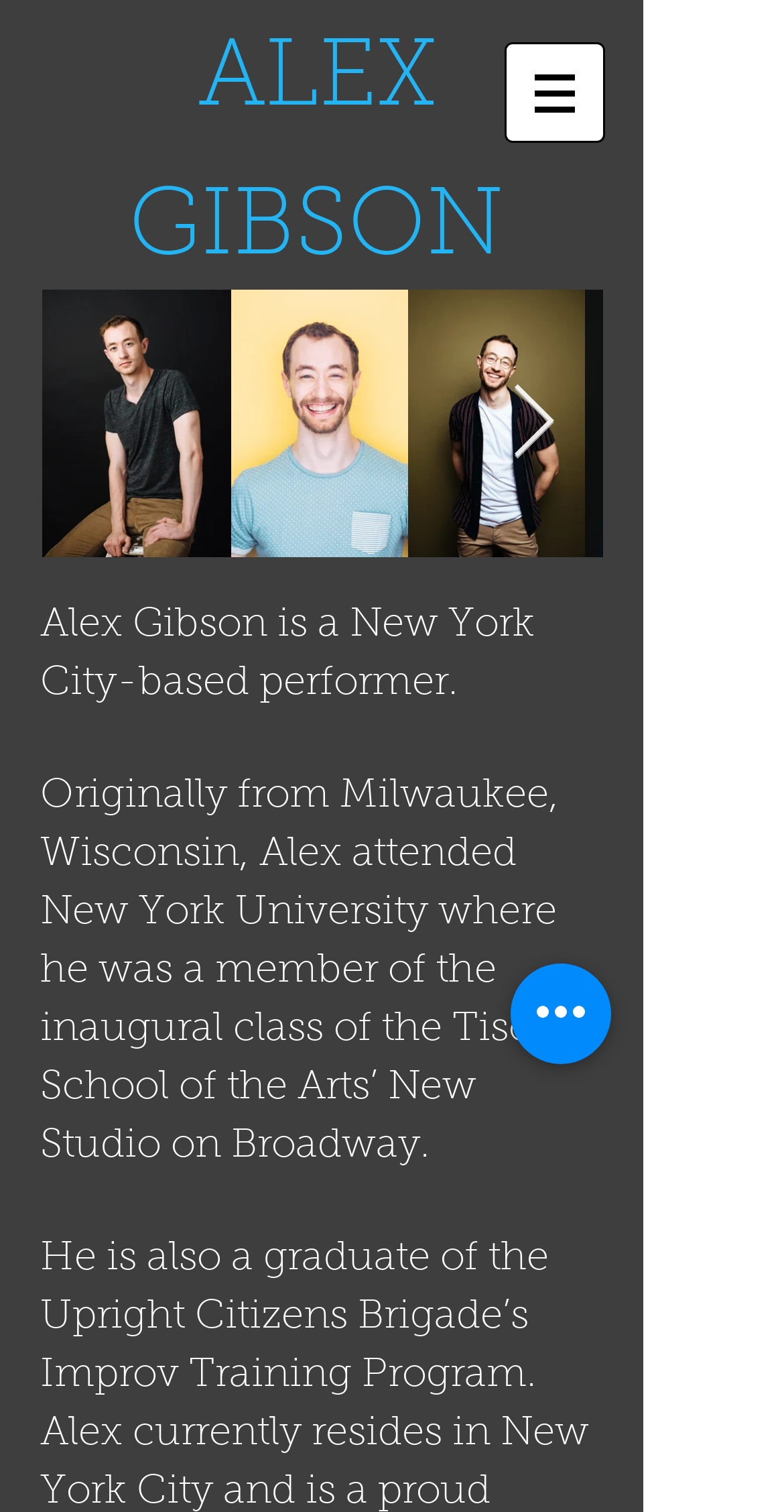Given the description "aria-label="Quick actions"", provide the bounding box coordinates of the corresponding UI element.

[0.651, 0.637, 0.779, 0.704]